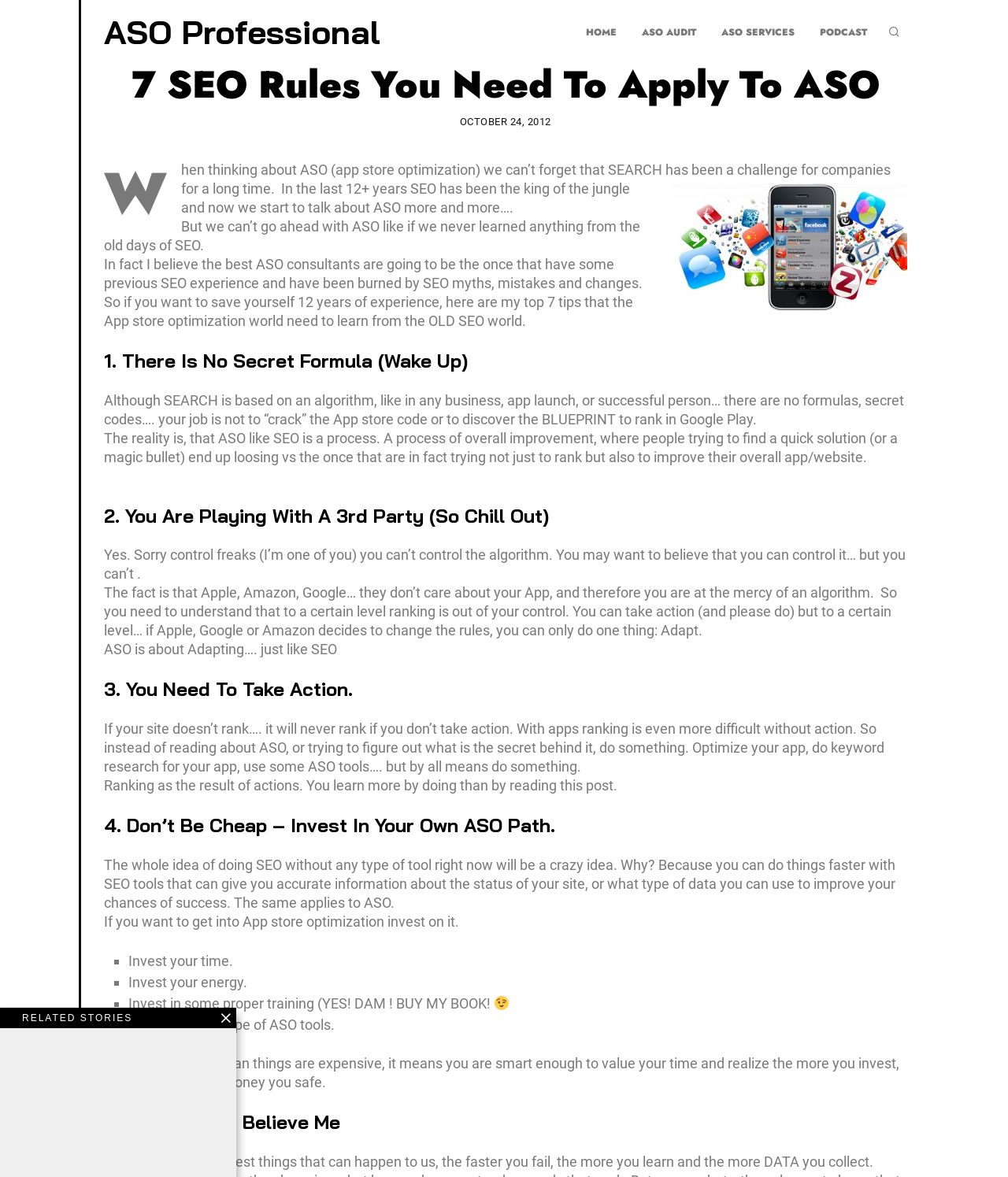Please determine the bounding box coordinates for the UI element described here. Use the format (top-left x, top-left y, bottom-right x, bottom-right y) with values bounded between 0 and 1: parent_node: RELATED STORIES

[0.216, 0.857, 0.234, 0.873]